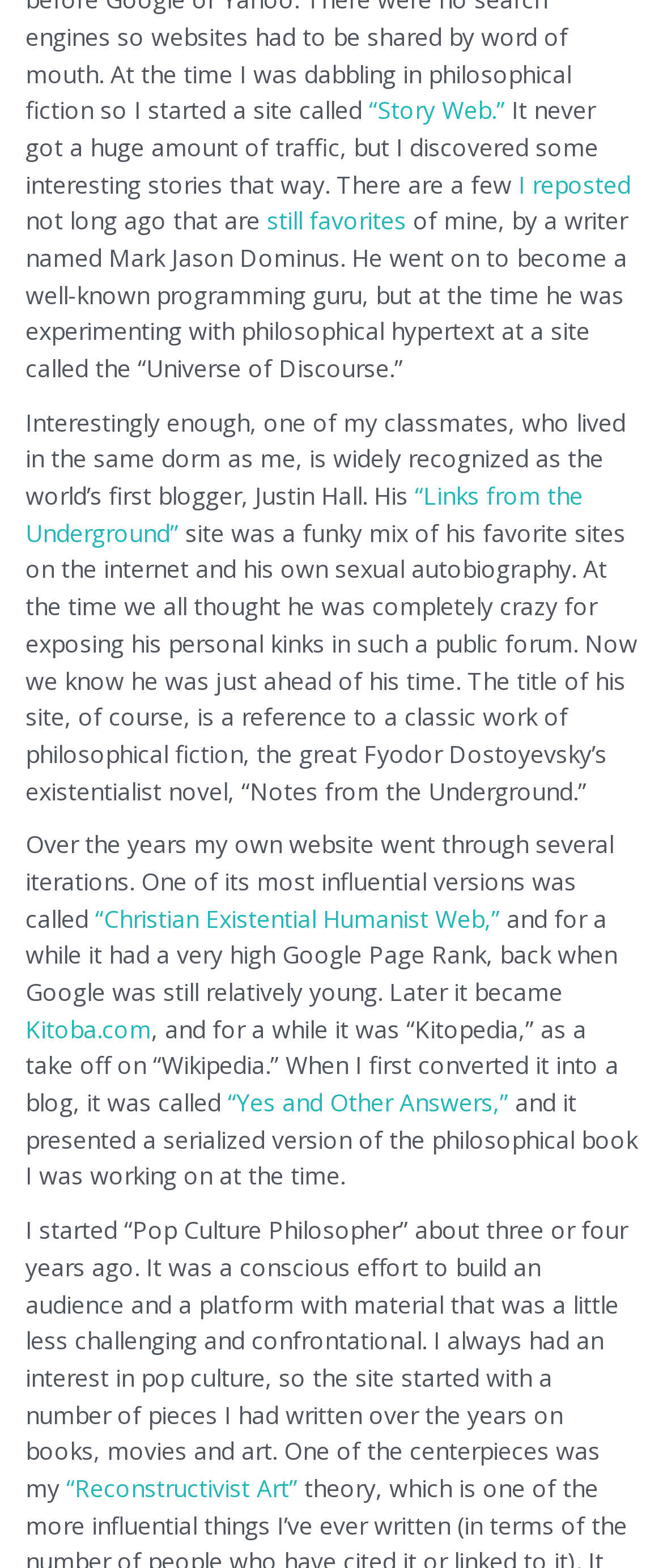What is the name of the art style mentioned?
Provide a detailed answer to the question using information from the image.

The art style mentioned is Reconstructivist Art, which is referred to as one of the centerpieces of the author's site 'Pop Culture Philosopher'.